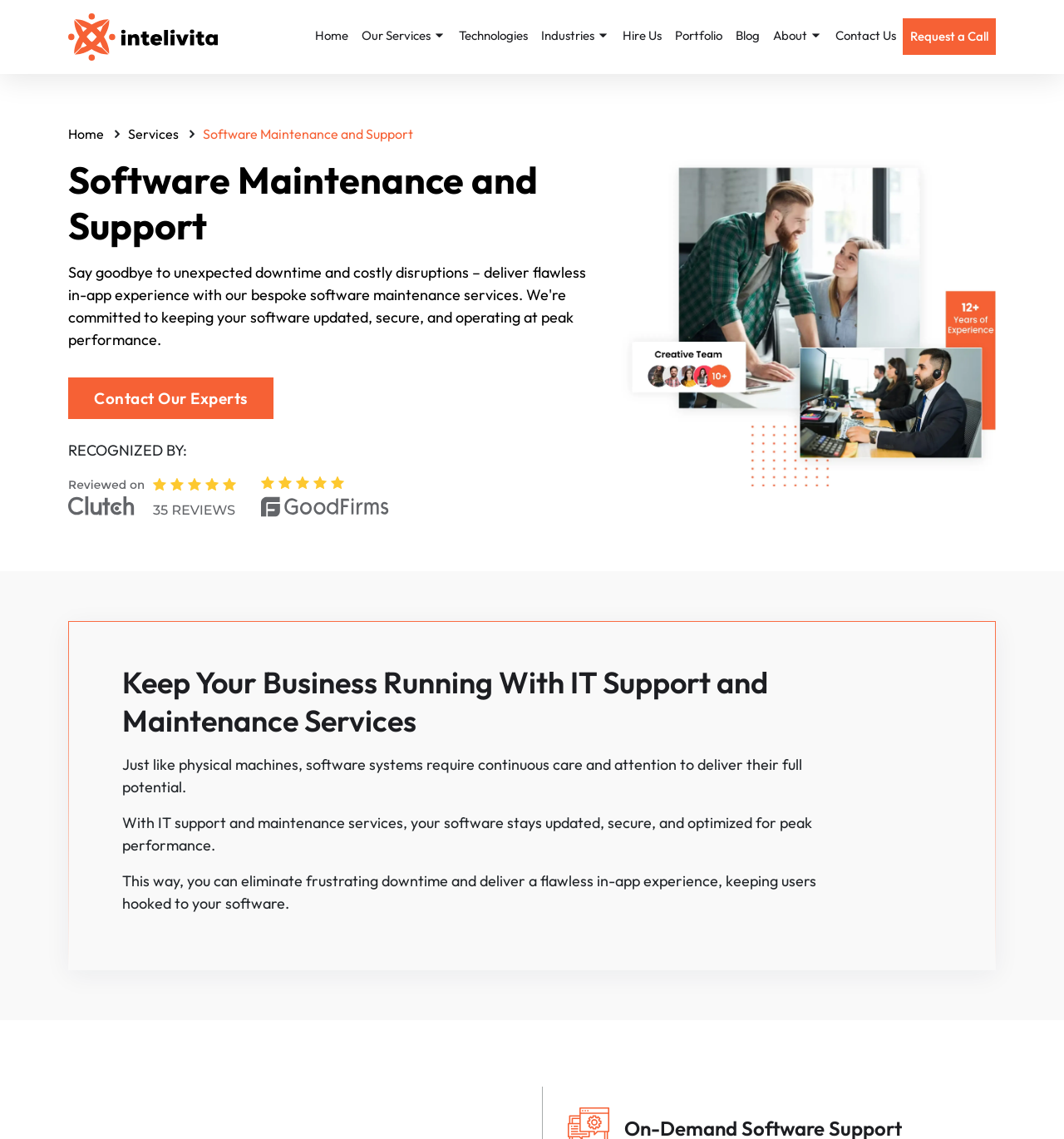Identify the webpage's primary heading and generate its text.

Software Maintenance and Support